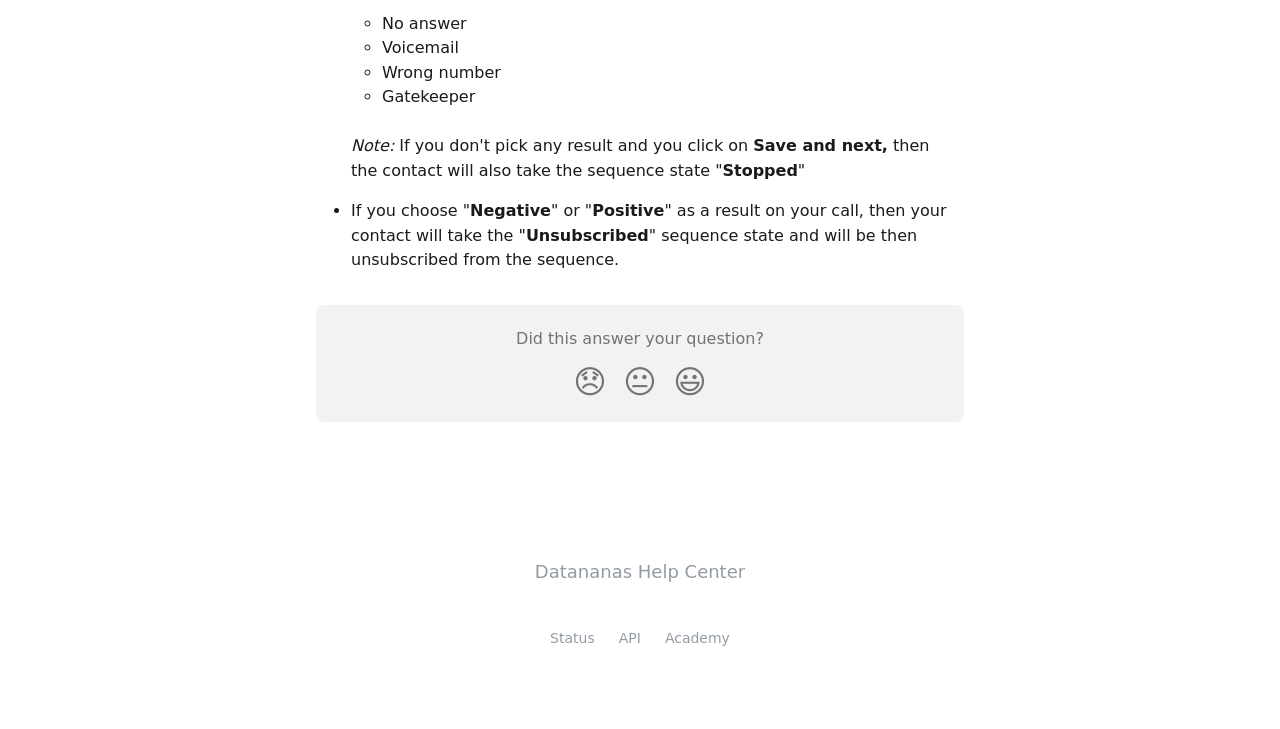What are the other links available at the bottom of the page?
Answer with a single word or short phrase according to what you see in the image.

Status, API, Academy